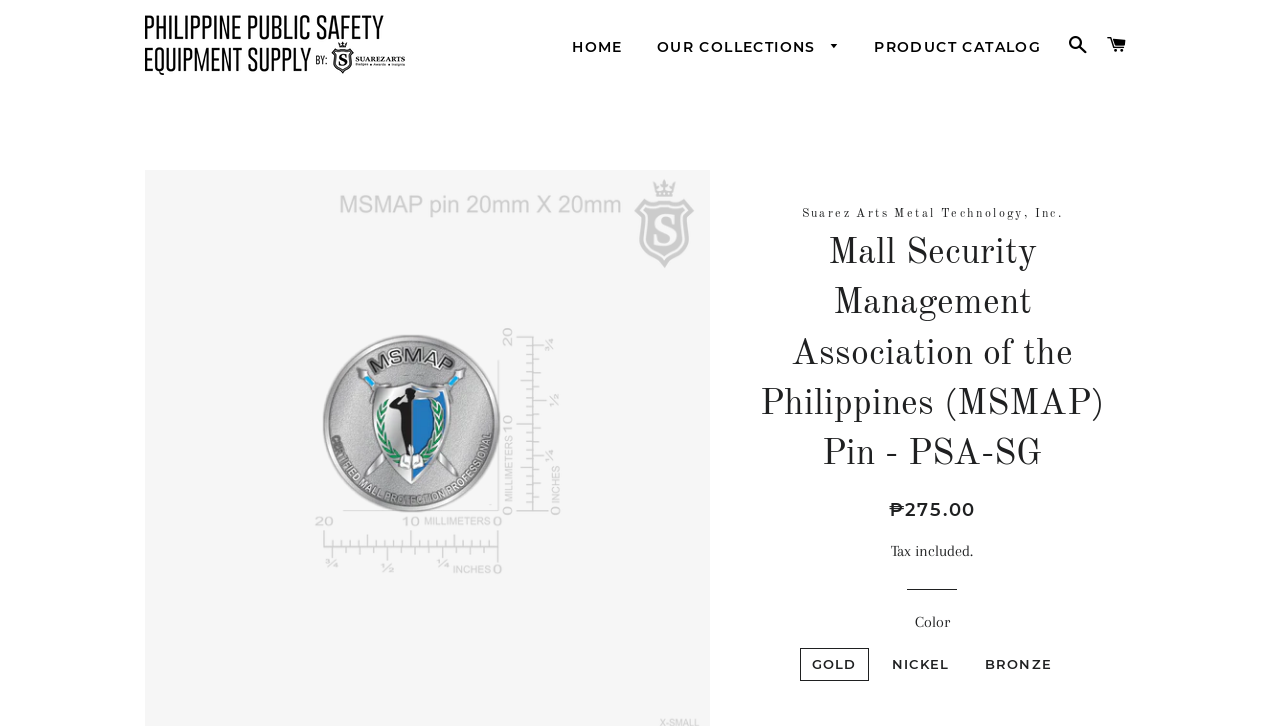What is the name of the organization?
Refer to the image and give a detailed answer to the question.

The name of the organization can be found in the heading element 'Mall Security Management Association of the Philippines (MSMAP) Pin - PSA-SG' which is located at the top of the webpage.